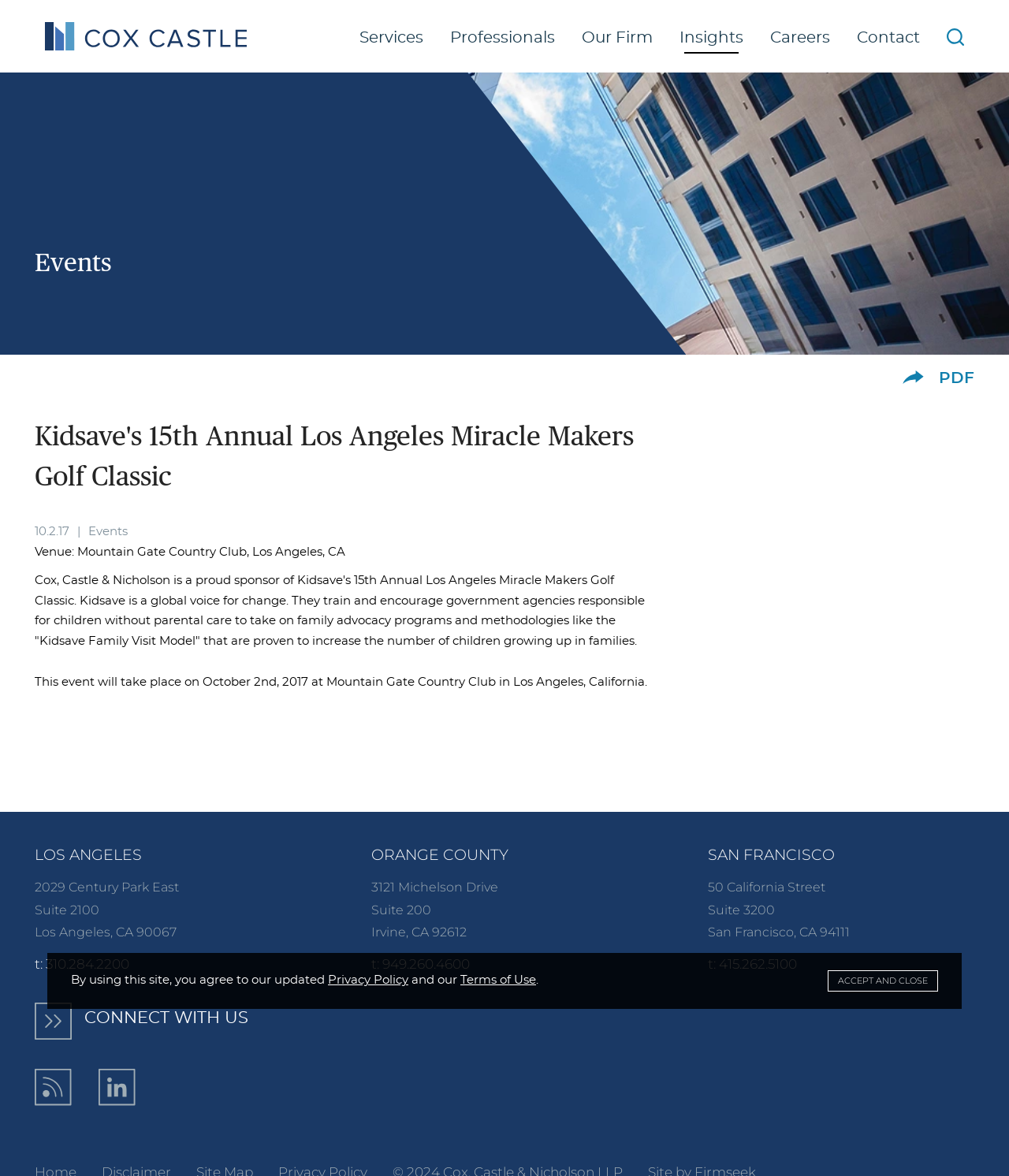What is the venue of the event?
Kindly offer a detailed explanation using the data available in the image.

I found the answer by reading the static text that describes the venue of the event, which is located under the main heading.